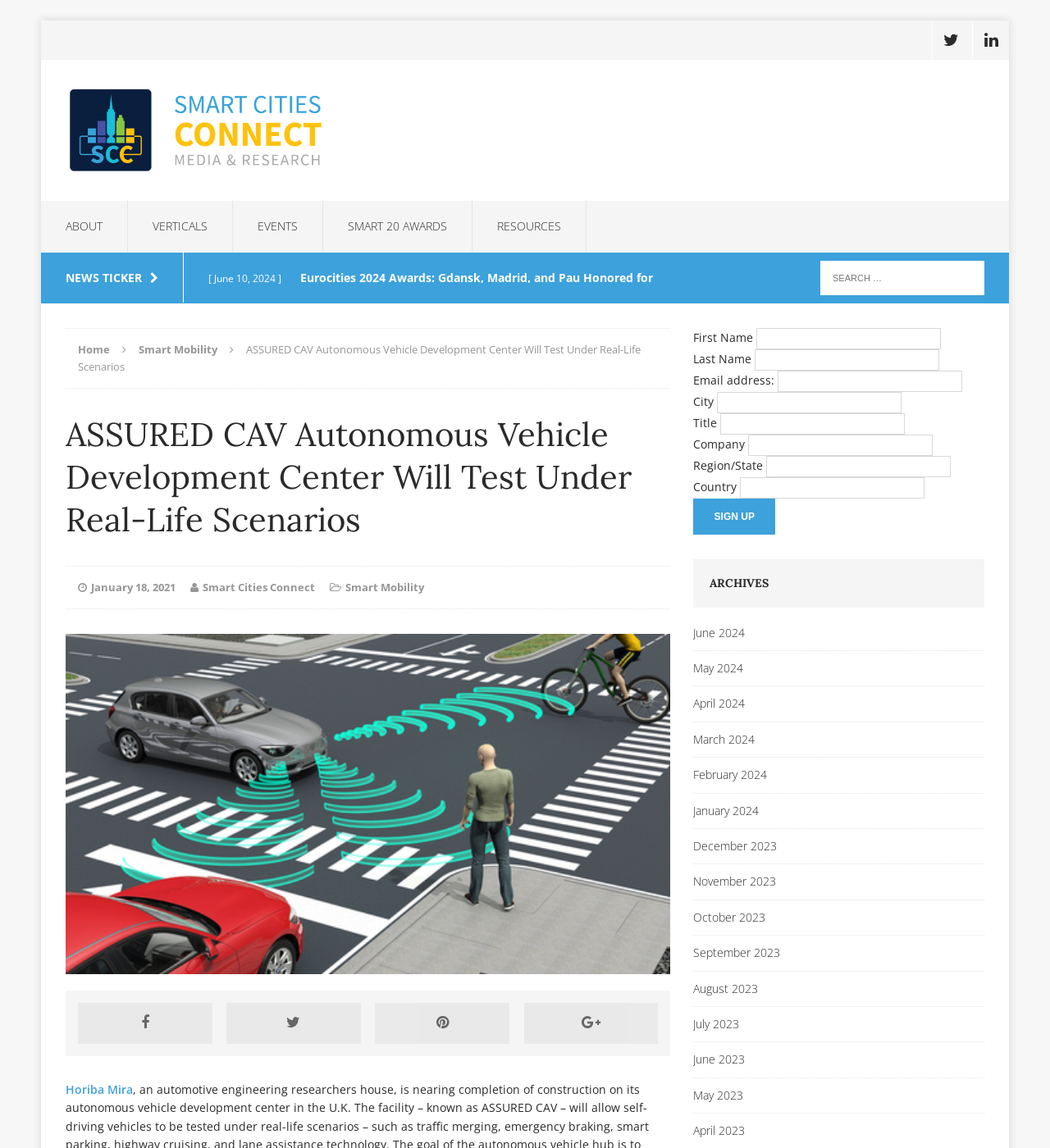Locate the bounding box coordinates of the element's region that should be clicked to carry out the following instruction: "Read more about ASSURED CAV". The coordinates need to be four float numbers between 0 and 1, i.e., [left, top, right, bottom].

[0.074, 0.298, 0.61, 0.326]